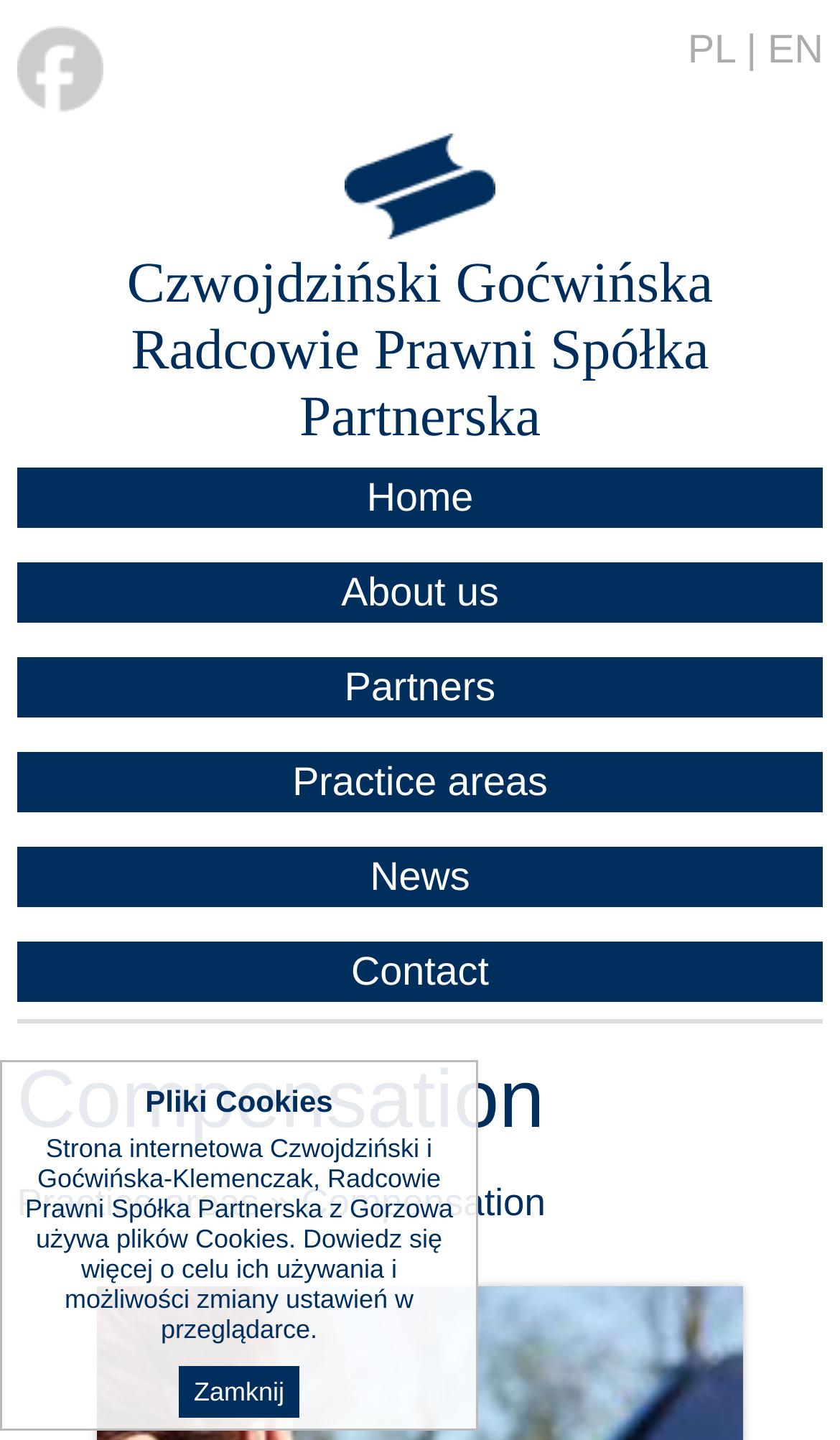Please pinpoint the bounding box coordinates for the region I should click to adhere to this instruction: "Click the language switcher to English".

[0.914, 0.018, 0.98, 0.049]